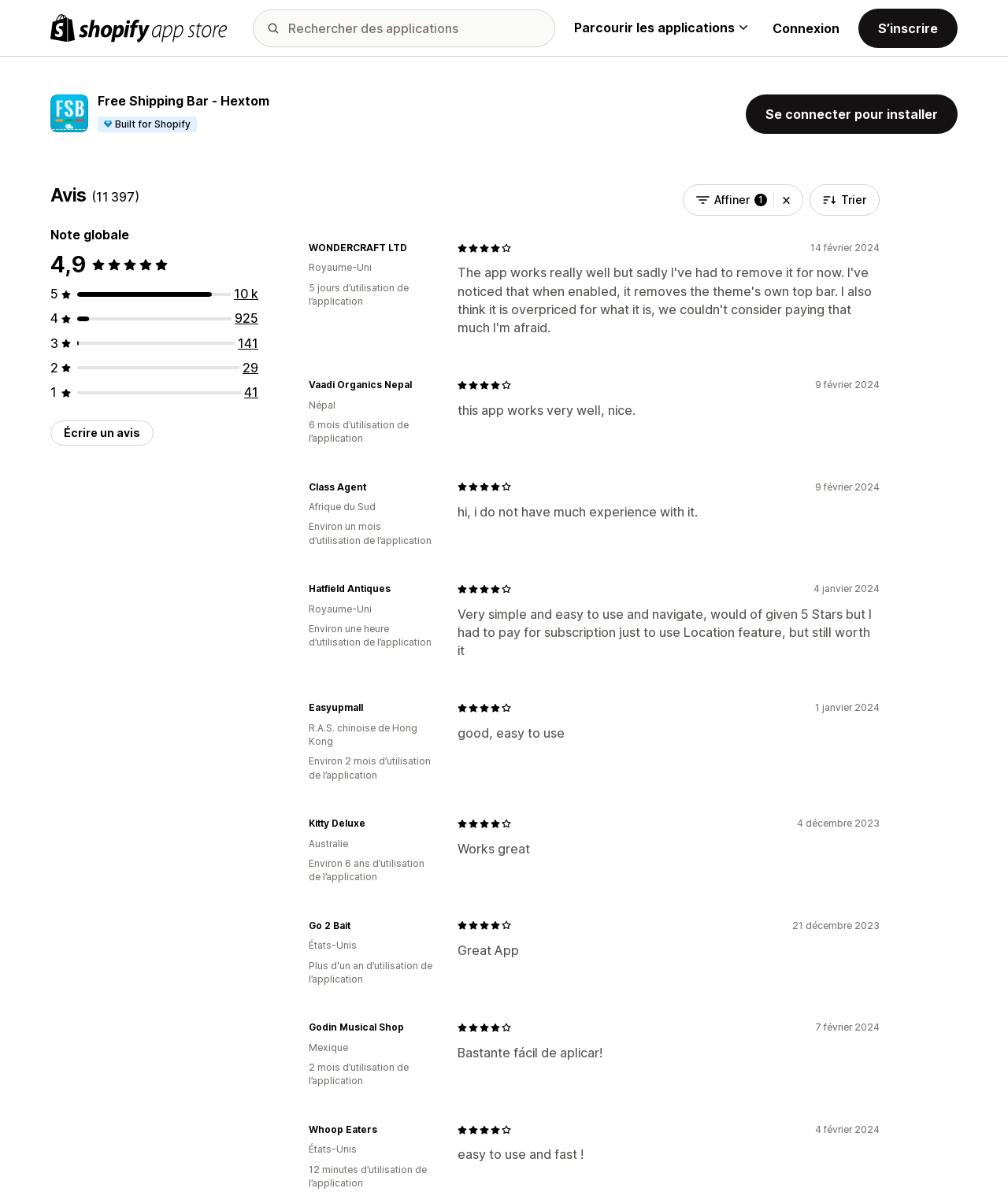Give a detailed explanation of the elements present on the webpage.

This webpage appears to be a product page for a Shopify app called "Free Shipping Bar" by Hextom. At the top left corner, there is a logo of Shopify App Store, accompanied by a search box and a button to browse applications. On the top right corner, there are links to log in and sign up.

Below the top section, there is a heading that reads "Free Shipping Bar - Hextom" with a rating of 4.9 out of 5 stars based on 11,397 reviews. There is also a button to install the app.

The page then displays a list of reviews from customers, each with a rating, date, and text. The reviews are accompanied by information about the reviewer, including their location and how long they have been using the app. There are also images of 4 out of 5 stars for each review.

On the right side of the page, there is a section with a button to write a review and a filter button to refine the reviews. There is also a combobox to sort the reviews.

Overall, the page provides information about the Free Shipping Bar app, including its features and customer reviews, to help potential customers make an informed decision about whether to install the app.